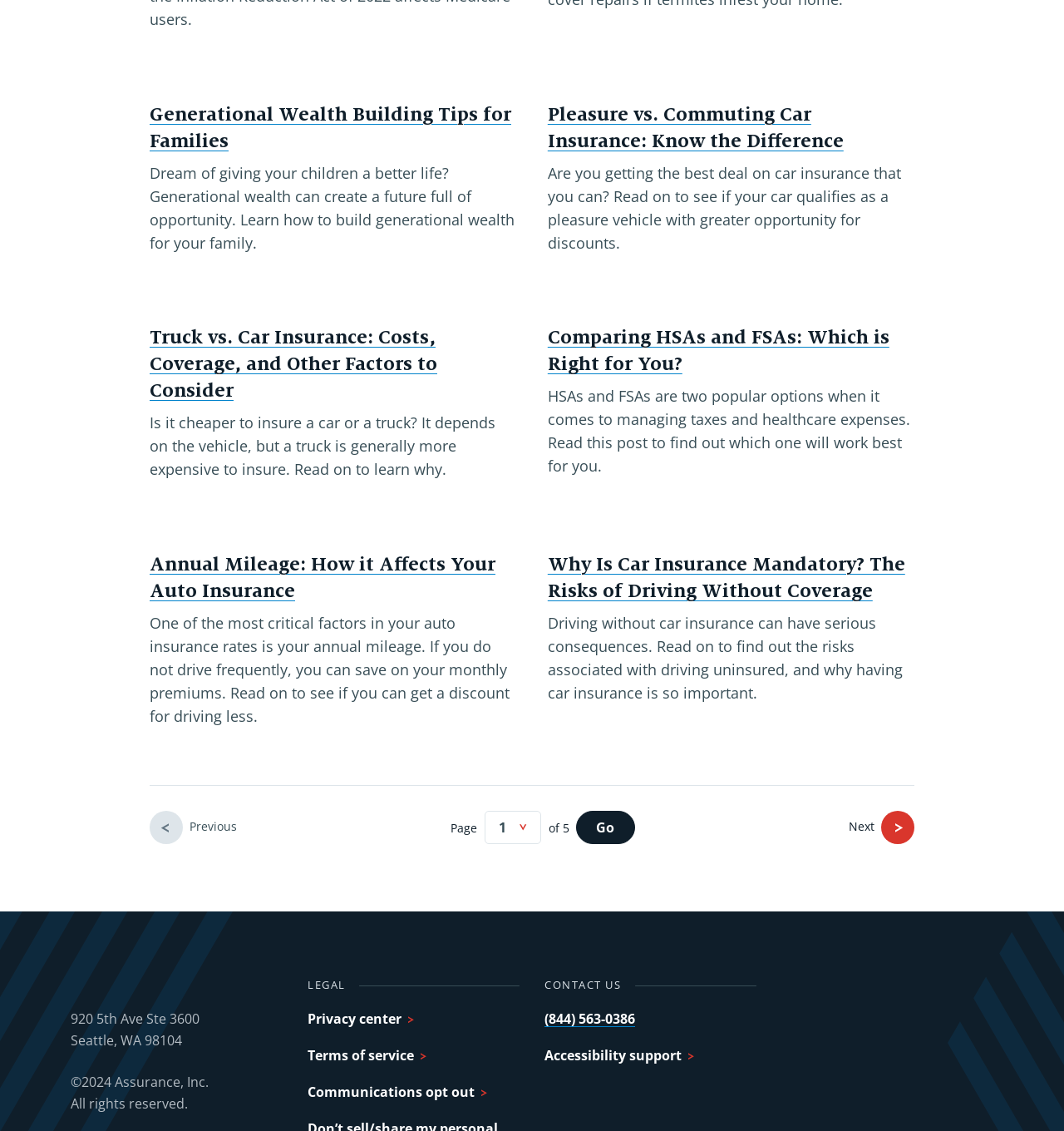Given the description of the UI element: "Steve Johnson", predict the bounding box coordinates in the form of [left, top, right, bottom], with each value being a float between 0 and 1.

None